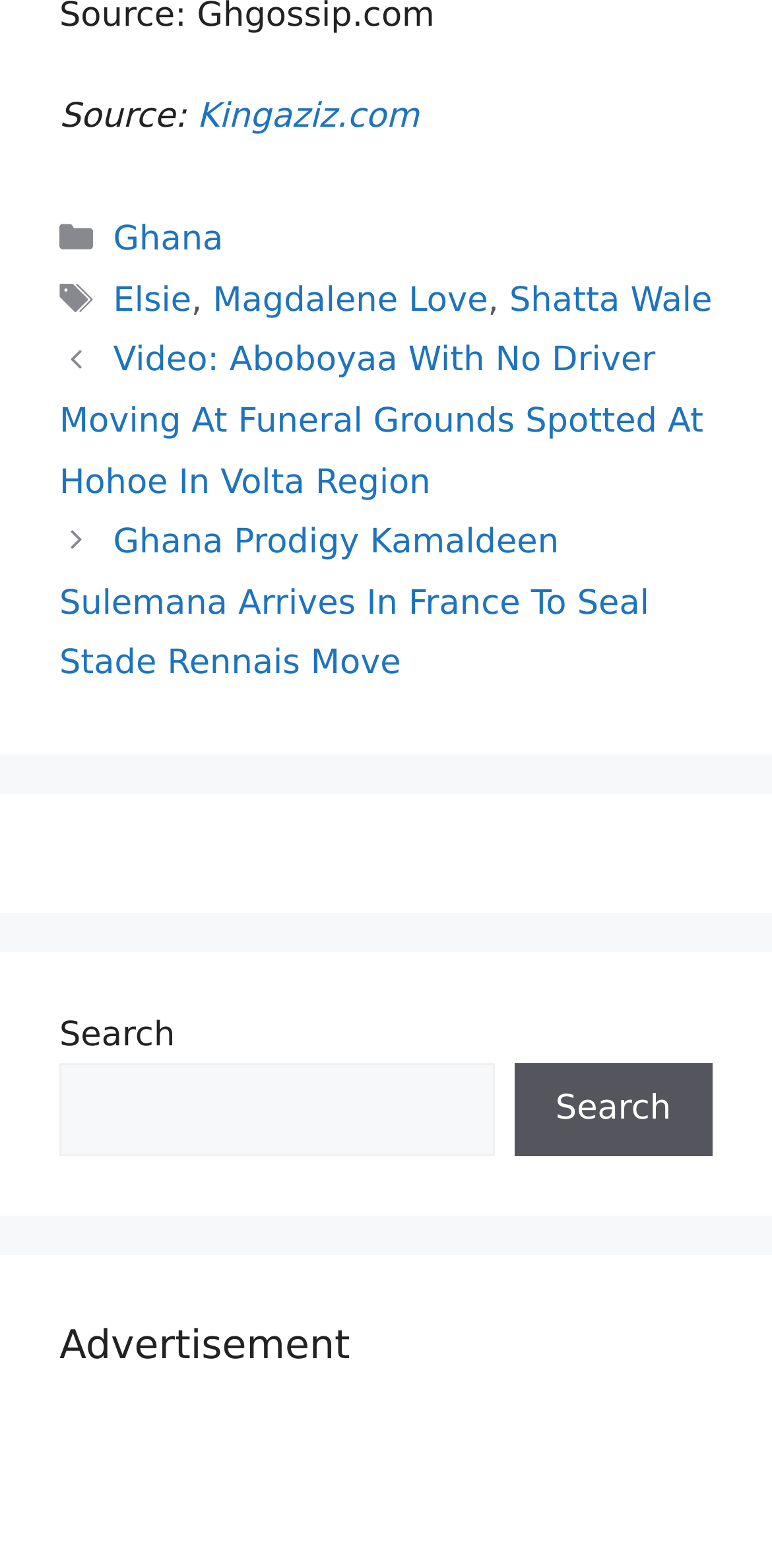Identify the bounding box of the UI element that matches this description: "parent_node: Search name="s"".

[0.077, 0.677, 0.64, 0.737]